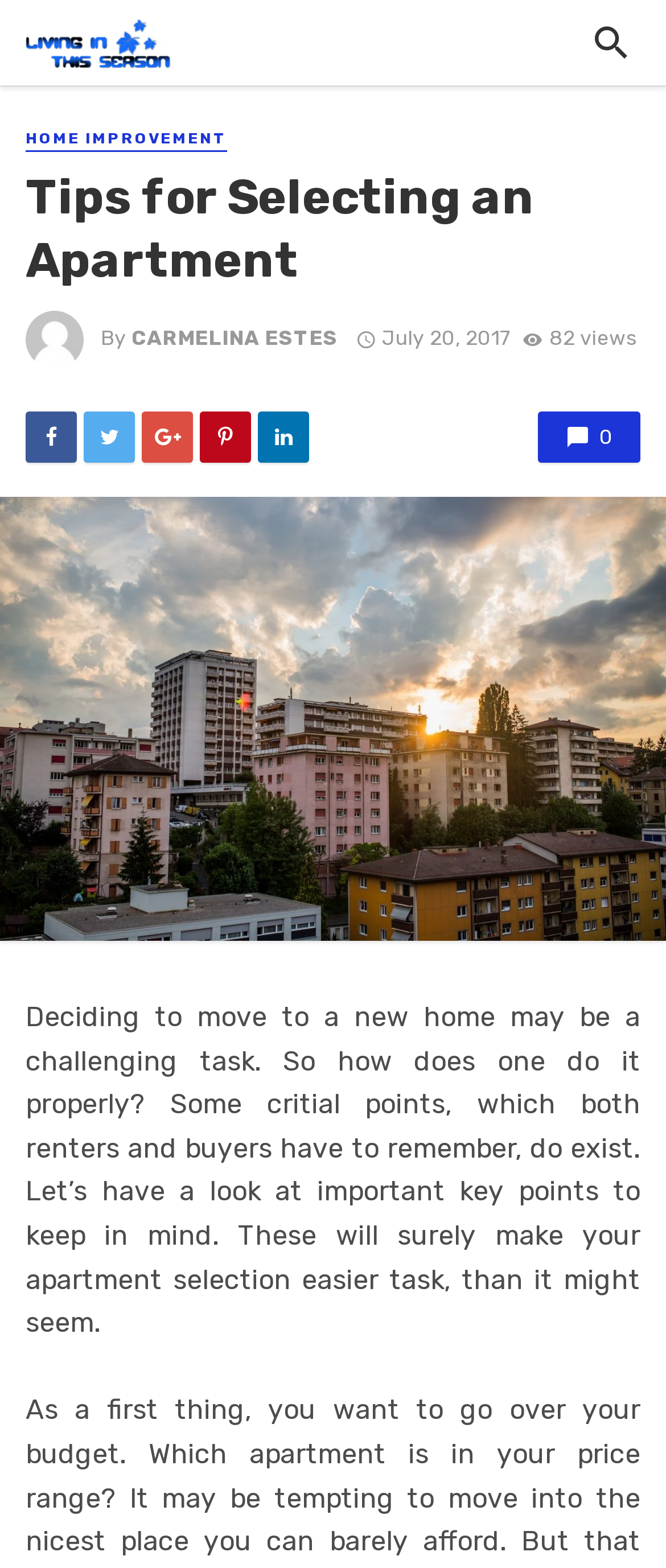Explain the features and main sections of the webpage comprehensively.

The webpage is about "Tips for Selecting an Apartment" and appears to be a blog post or article. At the top left corner, there is a logo image with a corresponding link. On the top right corner, there is a button with an icon. Below the button, there is a header section that contains a link to "HOME IMPROVEMENT" and a heading that displays the title of the article. 

To the right of the heading, there is an image of the author, Carmelina Estes, along with her name and a timestamp indicating when the article was published. The article has 82 views, which is displayed on the right side of the author's information.

Below the header section, there are several social media links, including Facebook, Twitter, LinkedIn, and others, which are aligned horizontally. 

The main content of the article starts below the social media links. The article begins with a paragraph that discusses the challenges of moving to a new home and the importance of considering certain key points when selecting an apartment. The text is quite long and takes up most of the page.